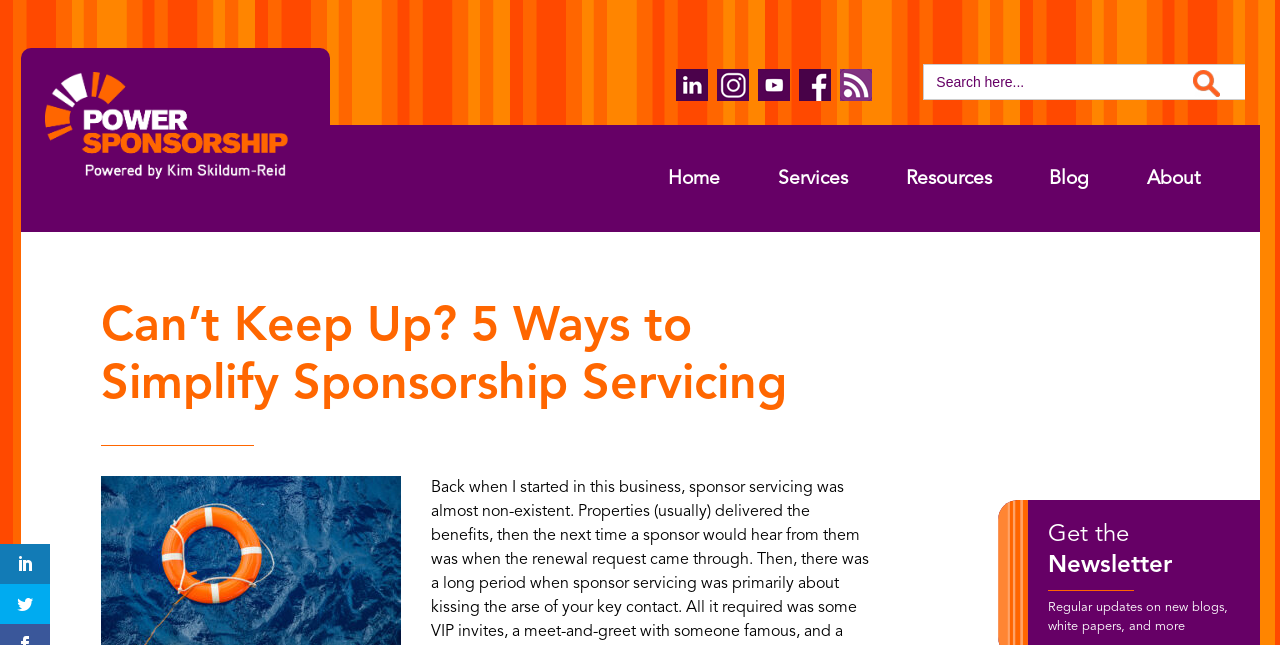What is the purpose of the search box?
Using the image as a reference, answer the question with a short word or phrase.

To search for resources